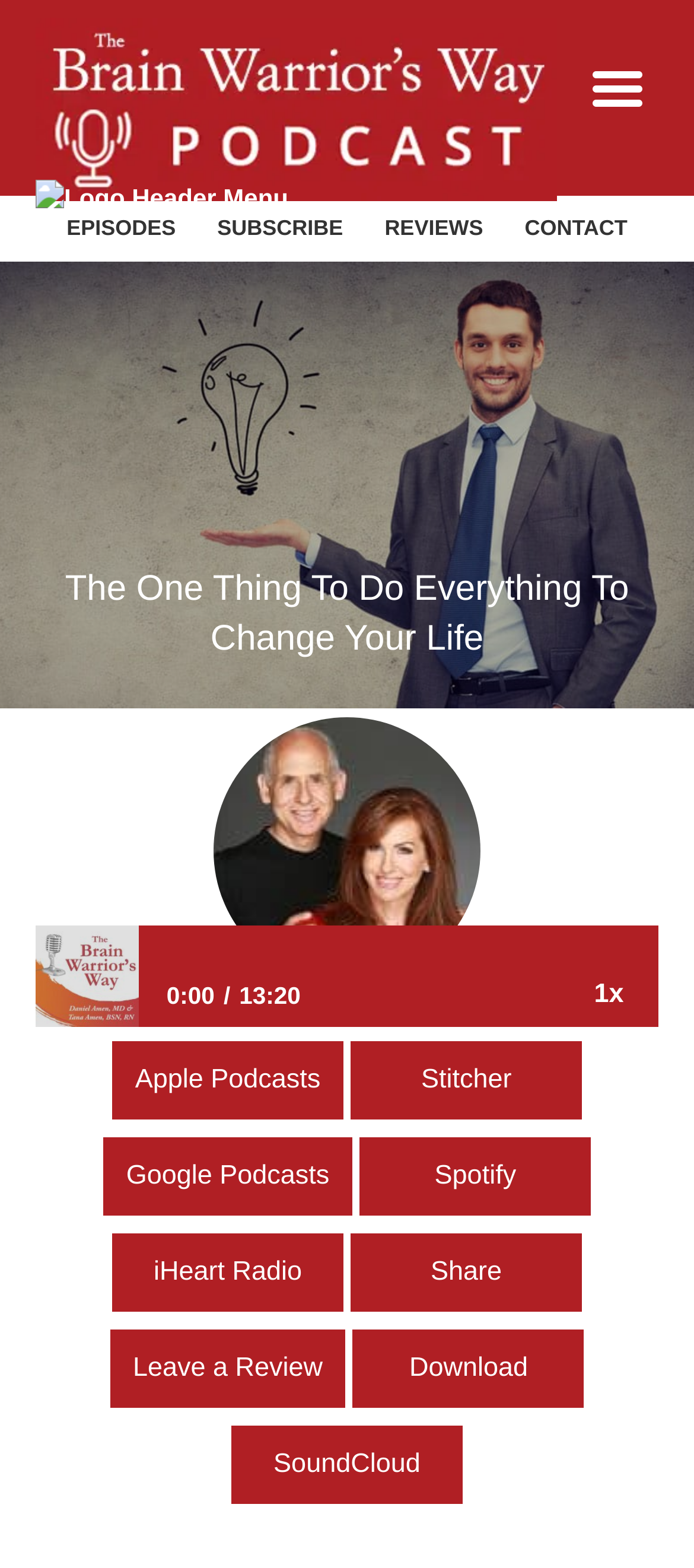Can you specify the bounding box coordinates for the region that should be clicked to fulfill this instruction: "Listen to the podcast on Apple Podcasts".

[0.161, 0.664, 0.495, 0.714]